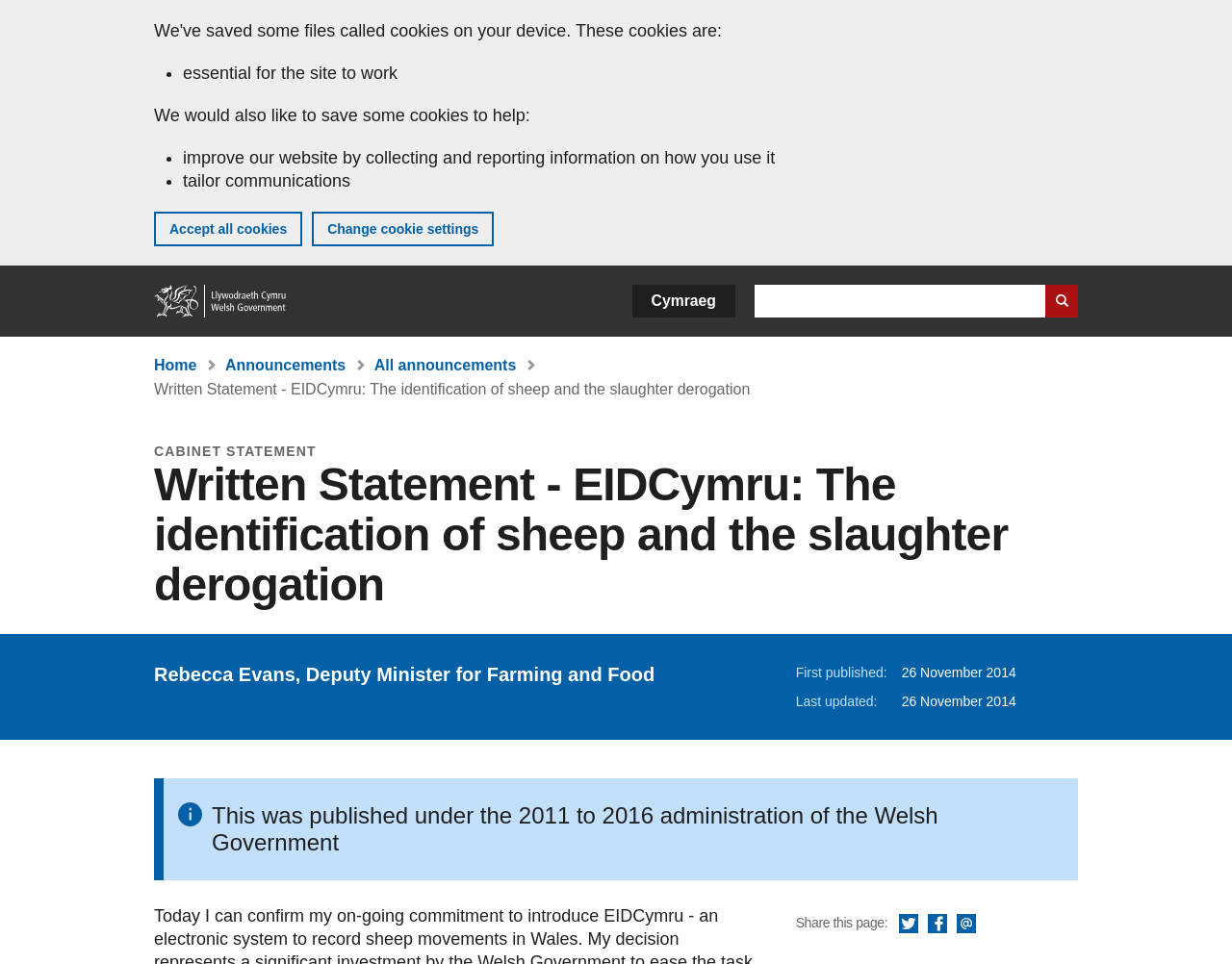Locate the bounding box coordinates of the area you need to click to fulfill this instruction: 'Read Written Statement - EIDCymru: The identification of sheep and the slaughter derogation'. The coordinates must be in the form of four float numbers ranging from 0 to 1: [left, top, right, bottom].

[0.125, 0.395, 0.609, 0.412]